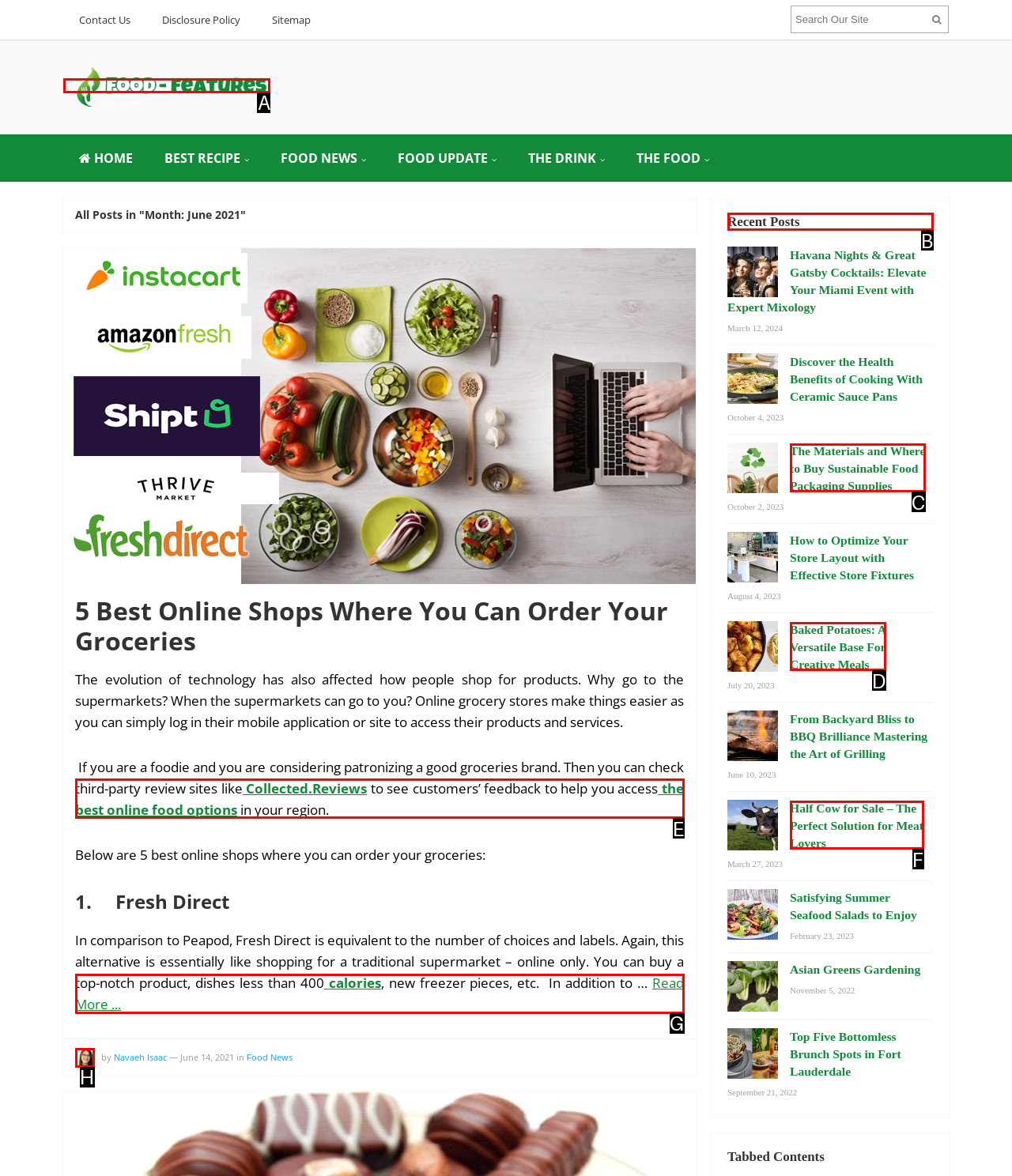Tell me which letter corresponds to the UI element that should be clicked to fulfill this instruction: Check Recent Posts
Answer using the letter of the chosen option directly.

B